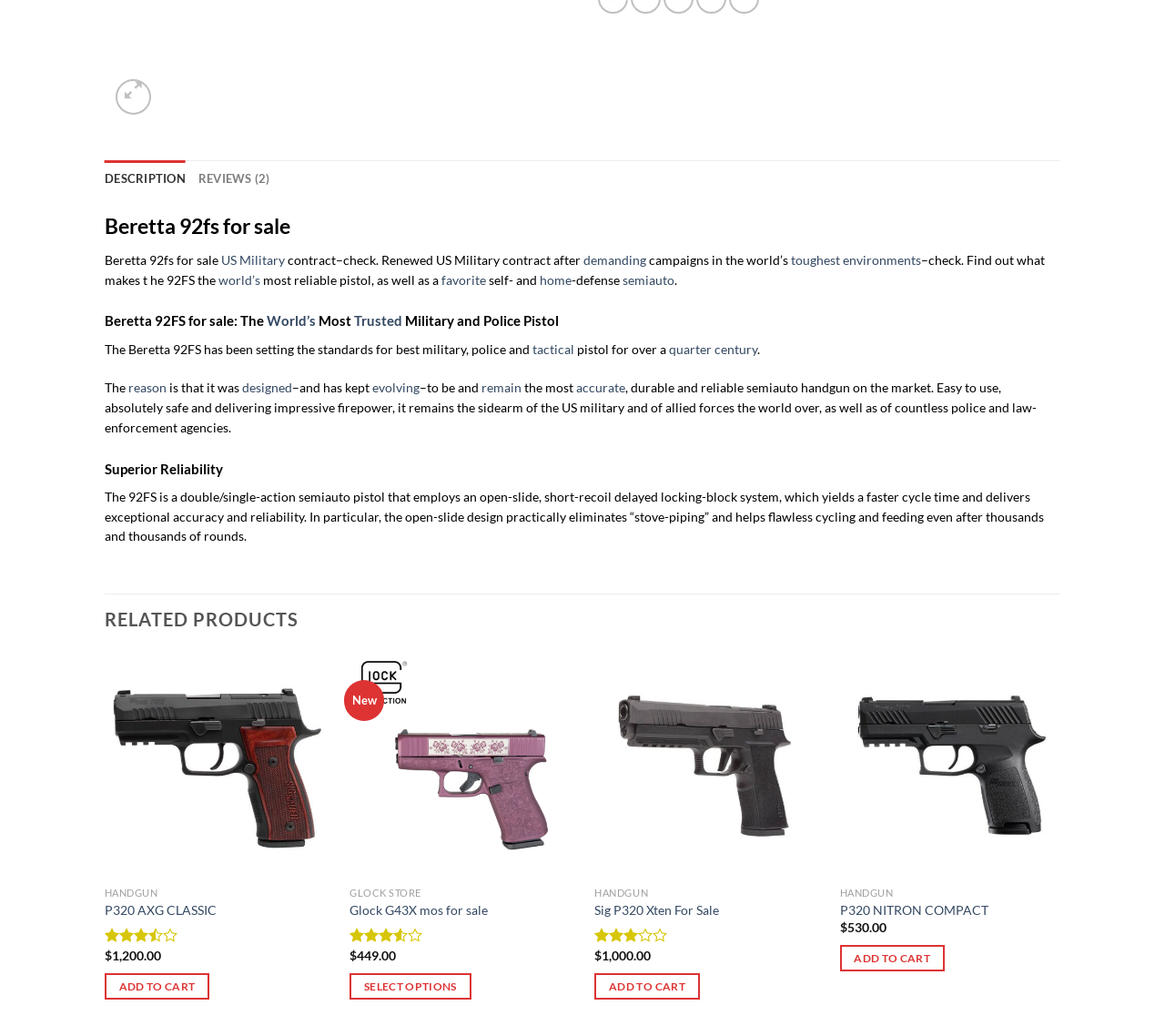Using the provided element description: "Quick View", identify the bounding box coordinates. The coordinates should be four floats between 0 and 1 in the order [left, top, right, bottom].

[0.3, 0.848, 0.493, 0.878]